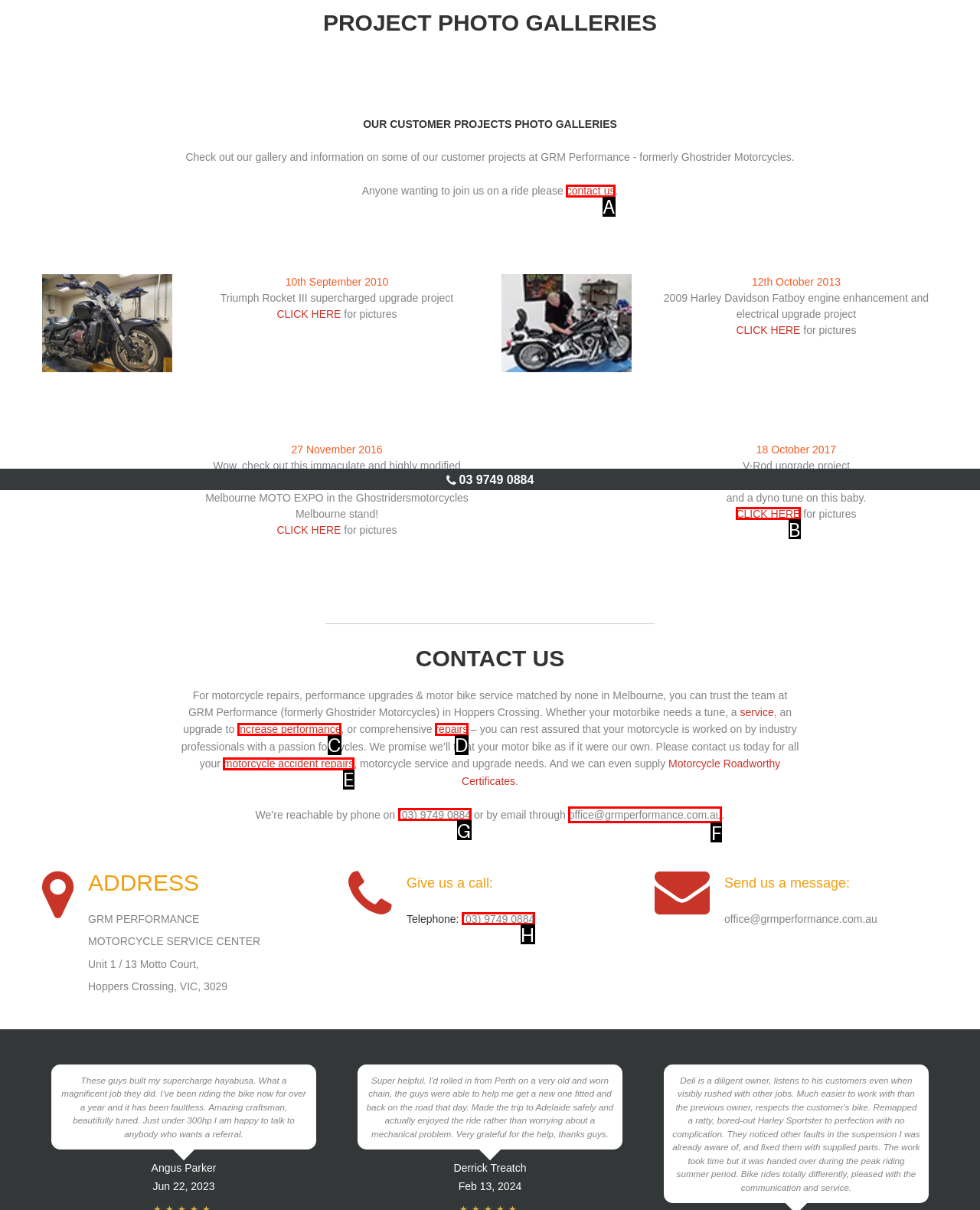Identify the option that corresponds to the description: increase performance 
Provide the letter of the matching option from the available choices directly.

C